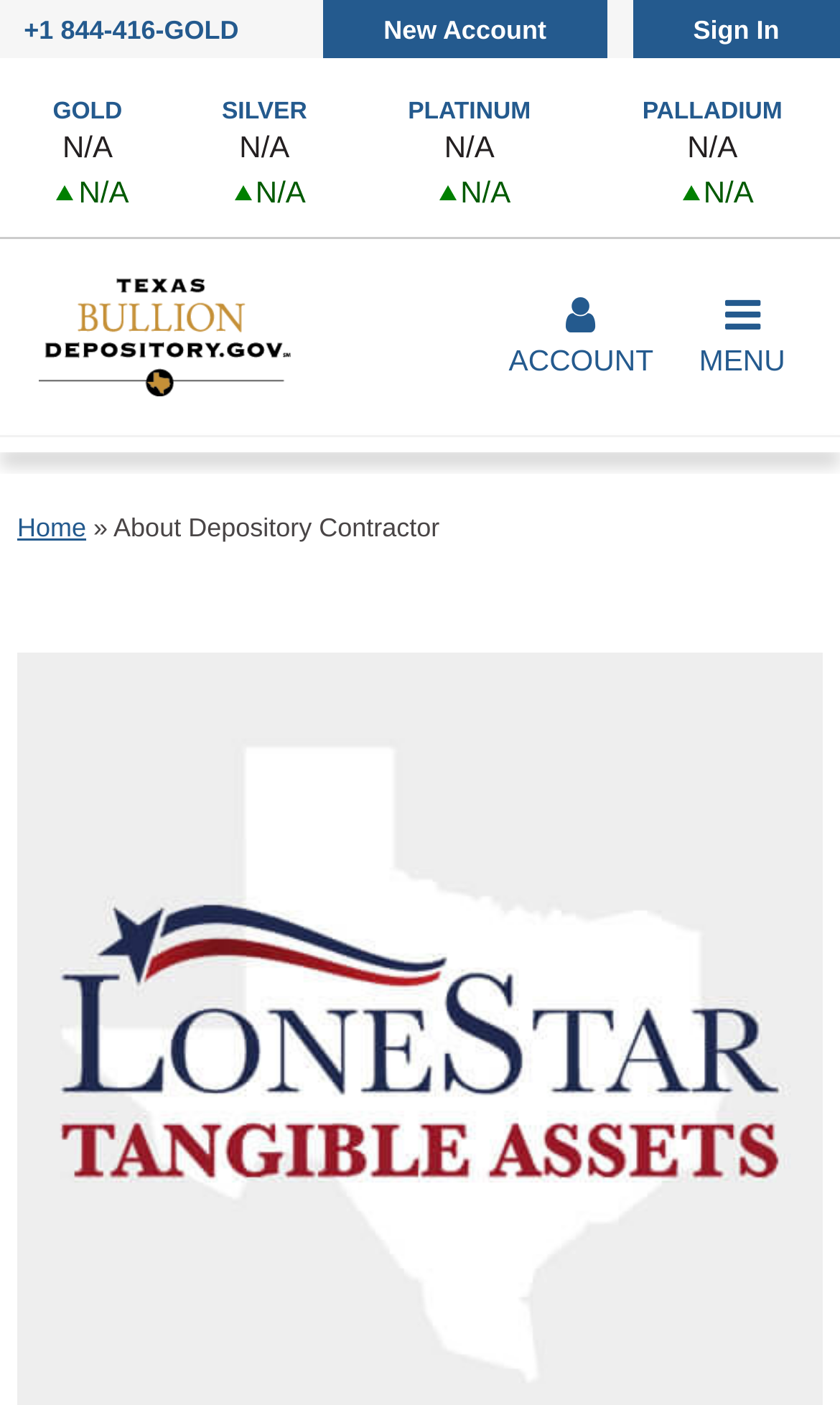Given the element description, predict the bounding box coordinates in the format (top-left x, top-left y, bottom-right x, bottom-right y). Make sure all values are between 0 and 1. Here is the element description: parent_node: ACCOUNT

[0.021, 0.17, 0.596, 0.31]